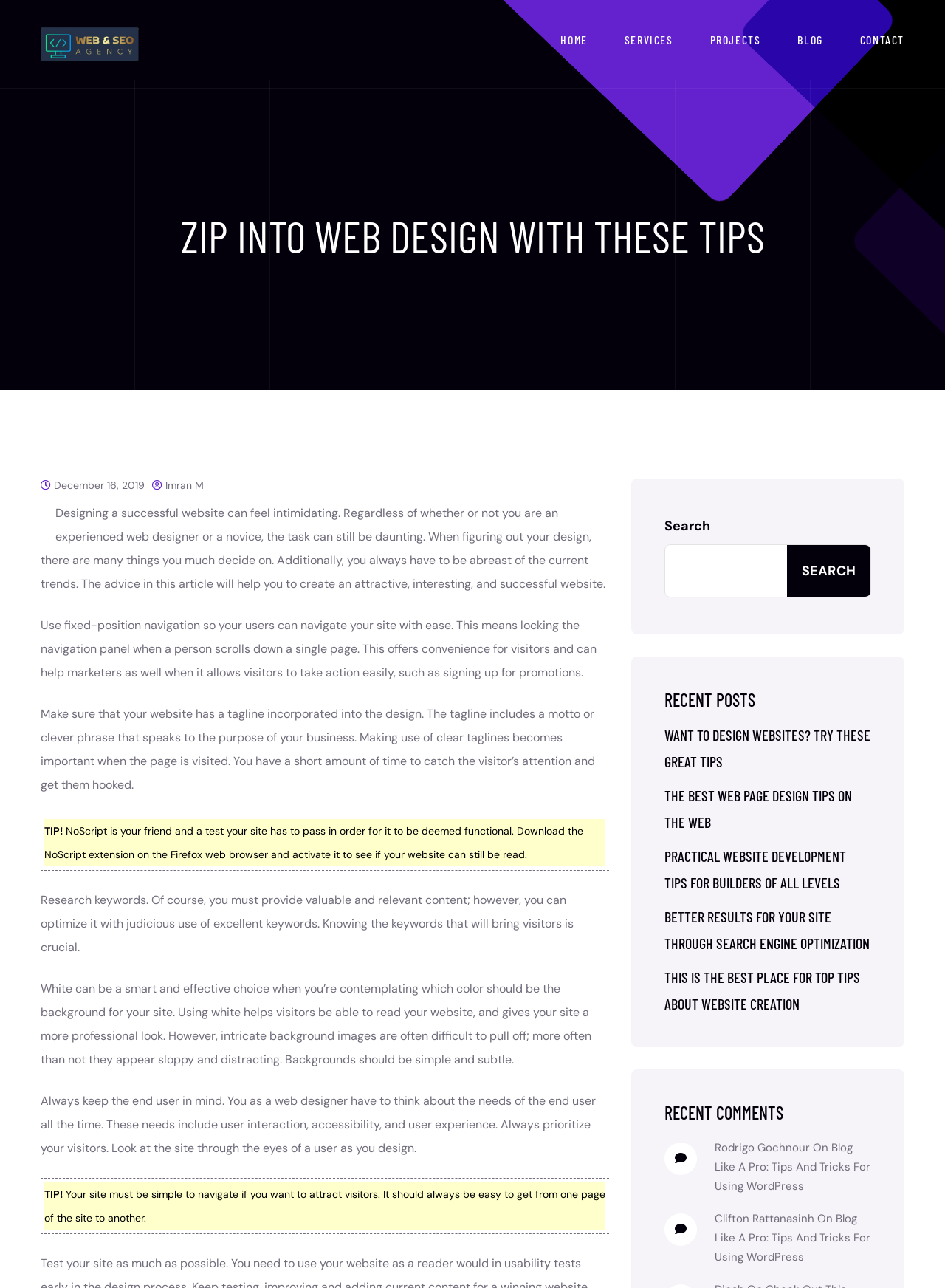Given the element description "parent_node: SEARCH name="s"" in the screenshot, predict the bounding box coordinates of that UI element.

[0.704, 0.423, 0.833, 0.463]